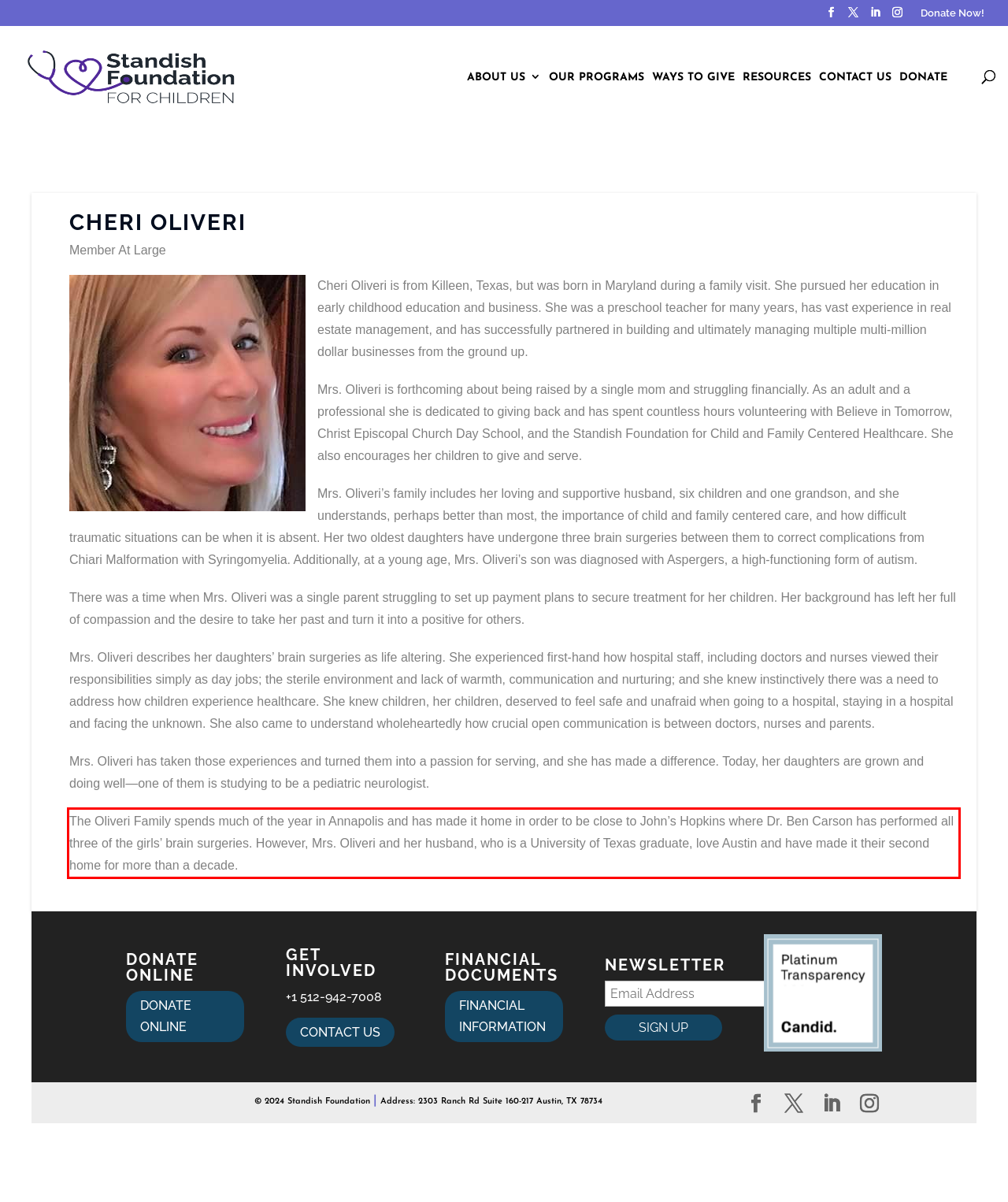You are presented with a webpage screenshot featuring a red bounding box. Perform OCR on the text inside the red bounding box and extract the content.

The Oliveri Family spends much of the year in Annapolis and has made it home in order to be close to John’s Hopkins where Dr. Ben Carson has performed all three of the girls’ brain surgeries. However, Mrs. Oliveri and her husband, who is a University of Texas graduate, love Austin and have made it their second home for more than a decade.